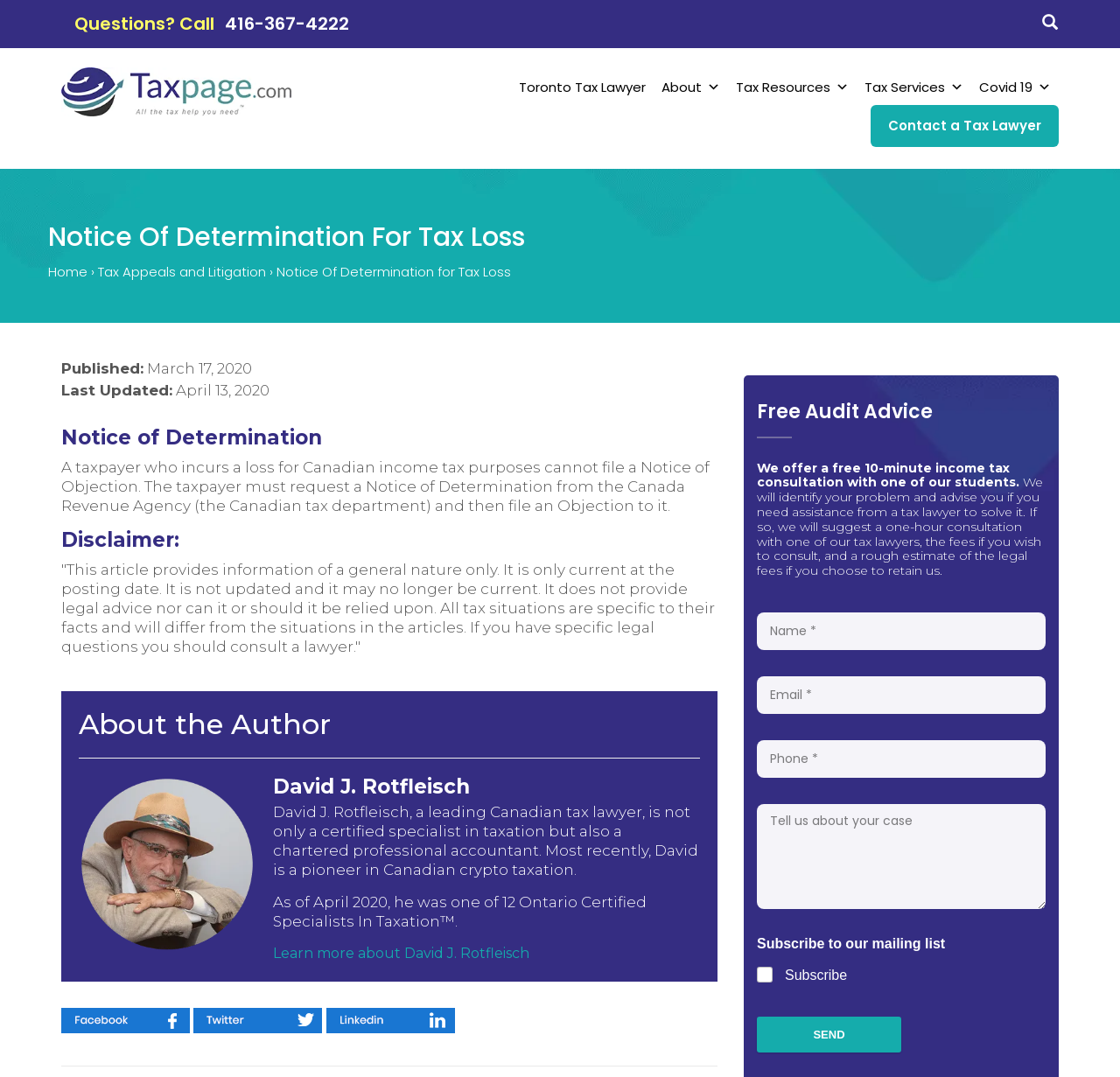What is the purpose of the free 10-minute income tax consultation?
Provide a one-word or short-phrase answer based on the image.

To identify the problem and advise on next steps